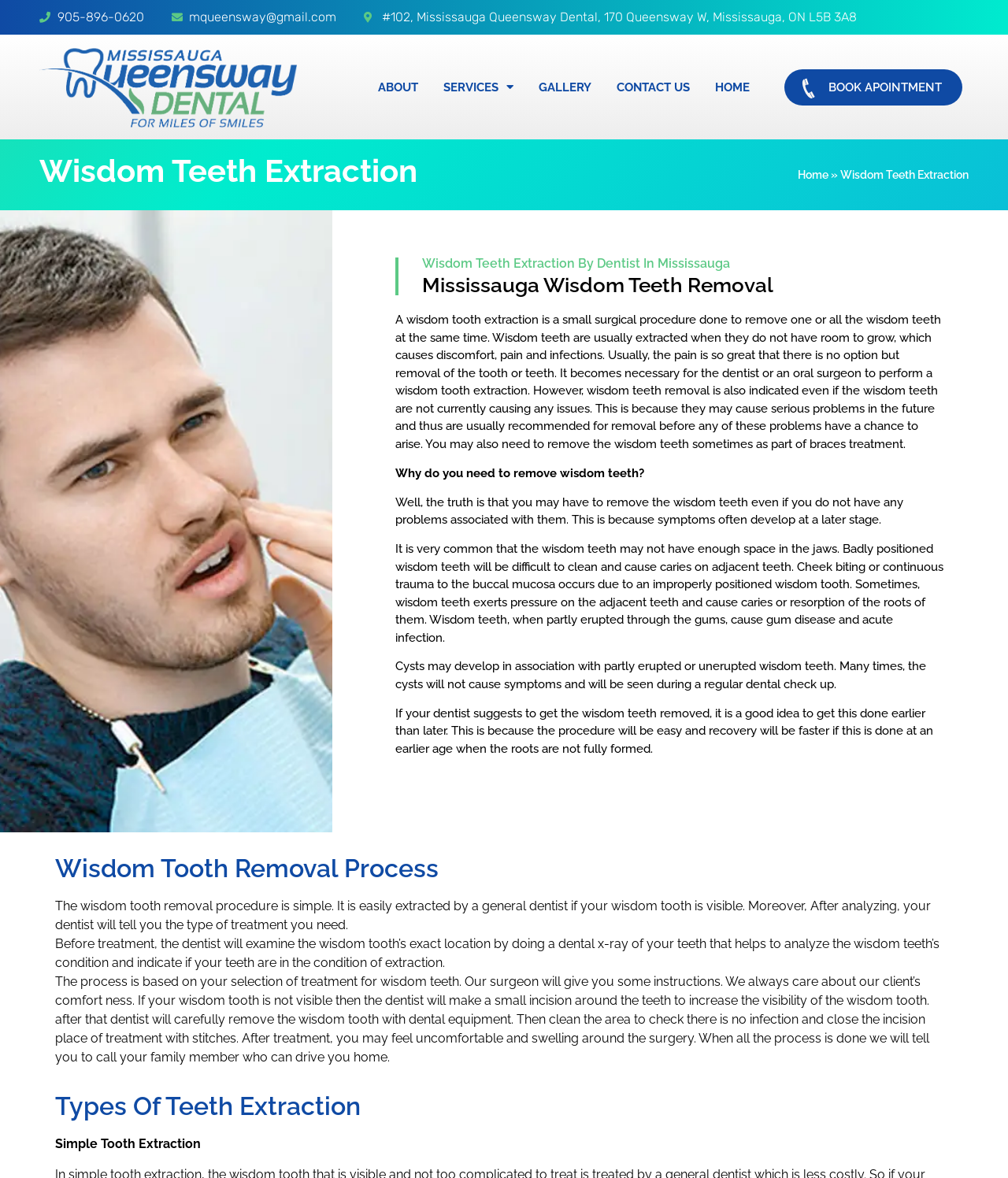What is the type of treatment needed for wisdom teeth removal?
Please provide a comprehensive answer based on the details in the screenshot.

I found the type of treatment needed for wisdom teeth removal by reading the StaticText elements with the text 'The wisdom tooth removal procedure is simple. It is easily extracted by a general dentist if your wisdom tooth is visible.' and 'Types Of Teeth Extraction' which is located in the main content of the webpage.